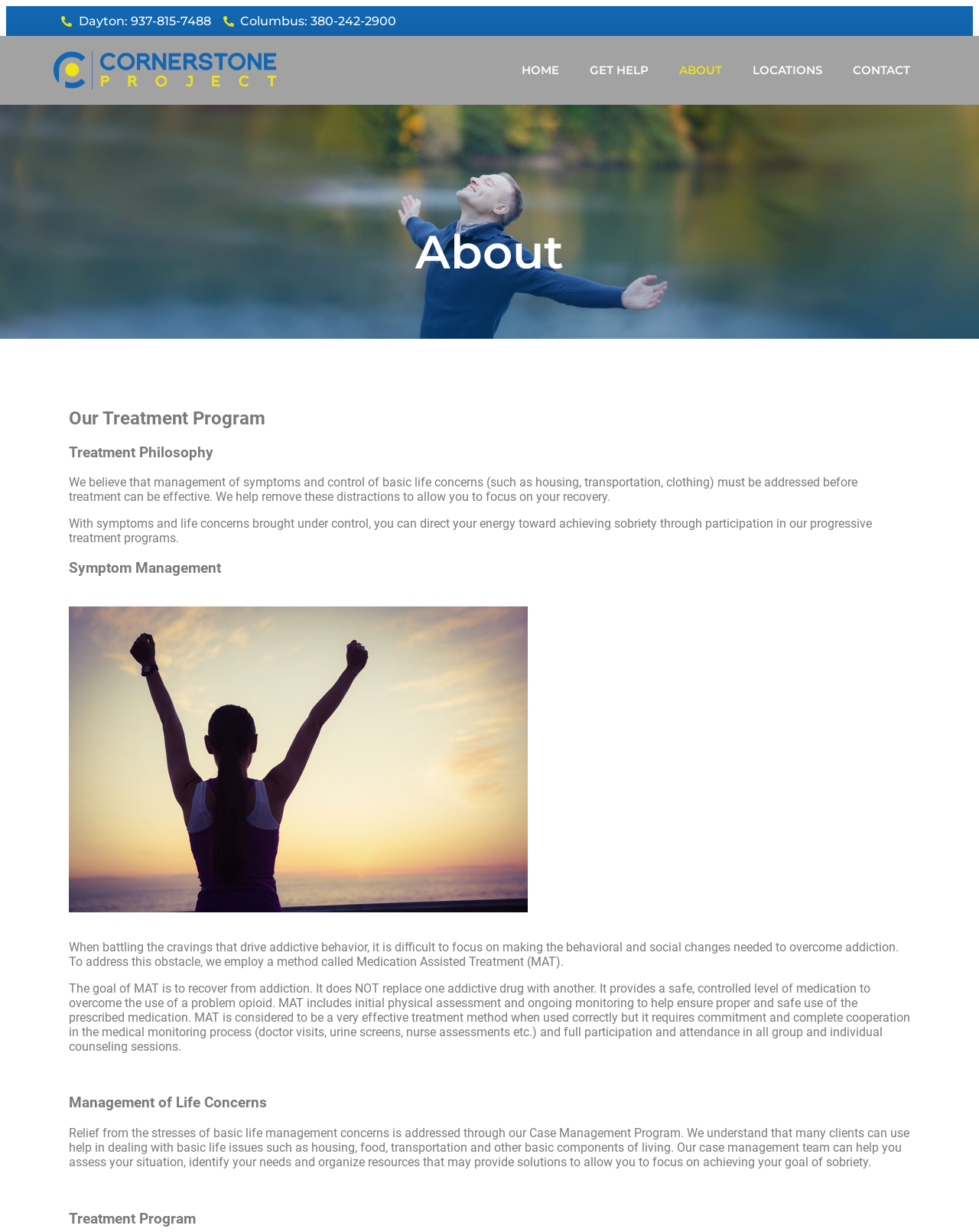What is the goal of Medication Assisted Treatment?
Look at the image and respond with a one-word or short phrase answer.

To recover from addiction